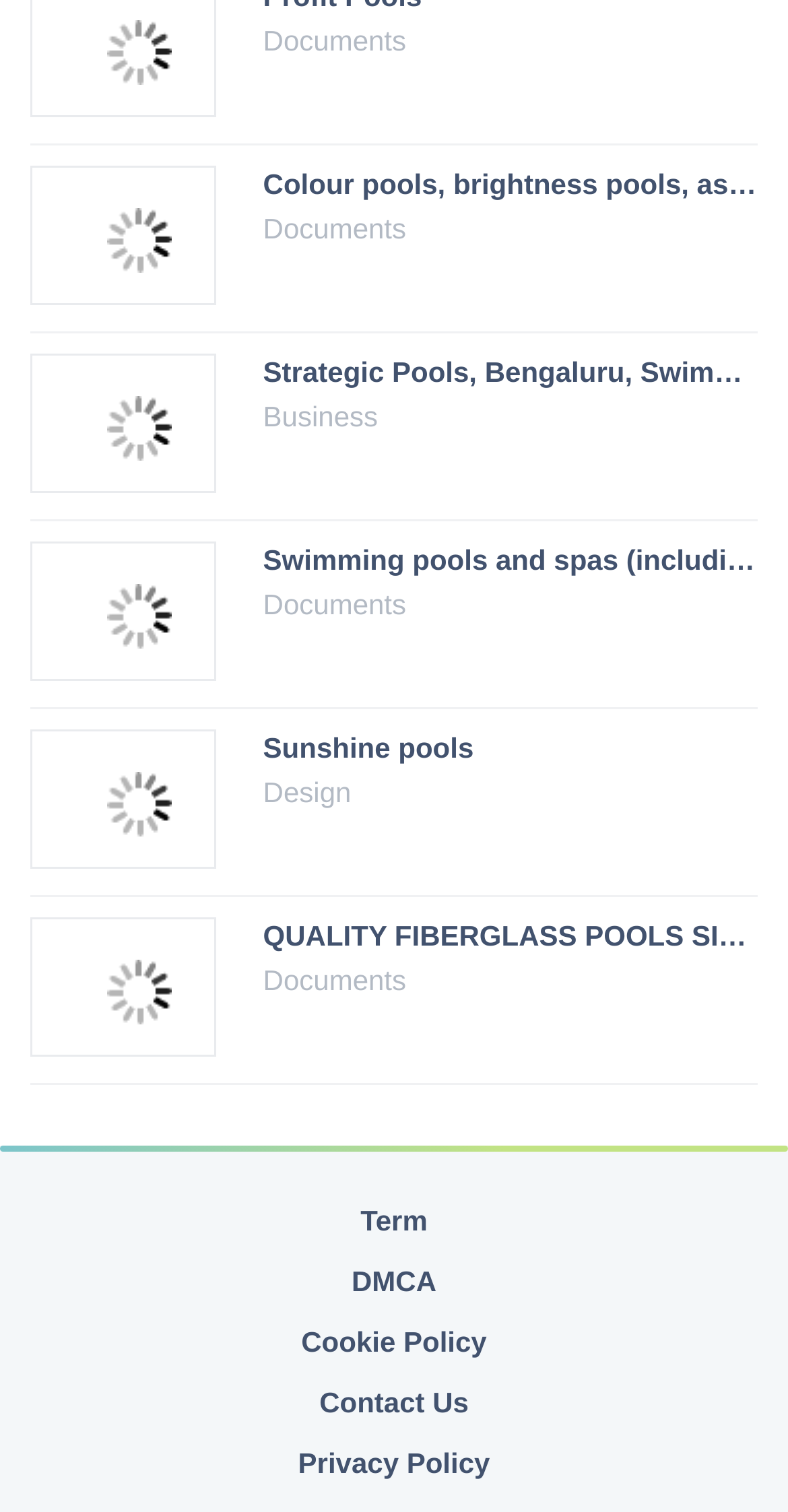Please identify the bounding box coordinates of where to click in order to follow the instruction: "register now".

None